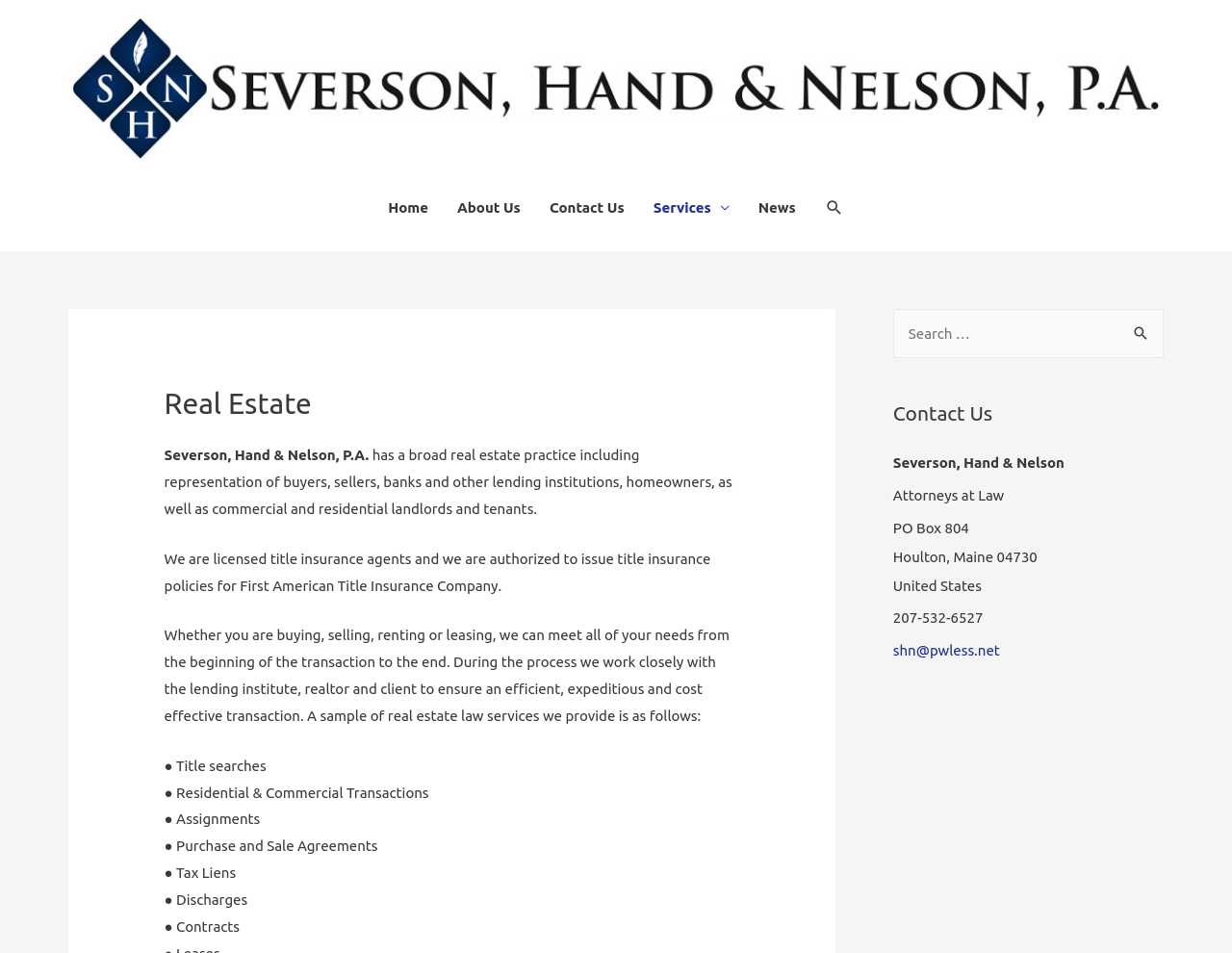What is the phone number of the law firm?
Refer to the image and provide a one-word or short phrase answer.

207-532-6527